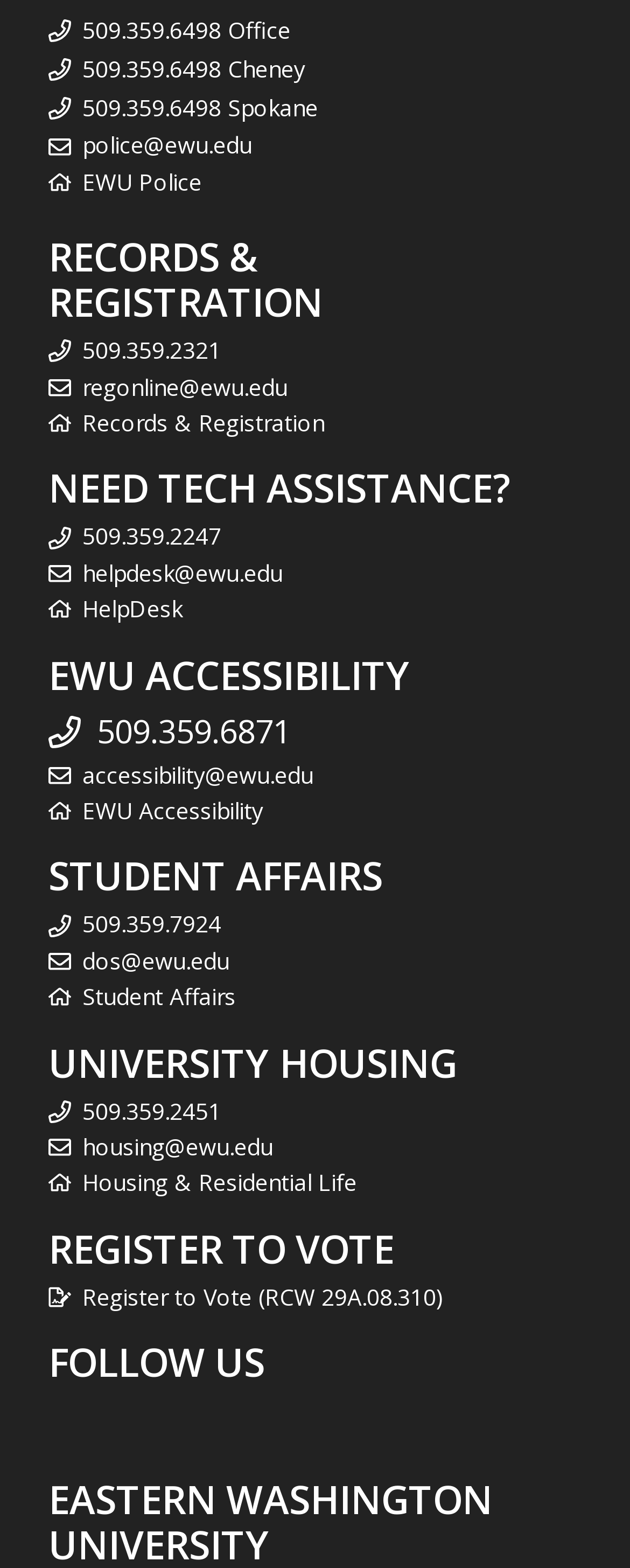Highlight the bounding box coordinates of the element you need to click to perform the following instruction: "Contact student affairs."

[0.131, 0.58, 0.351, 0.599]